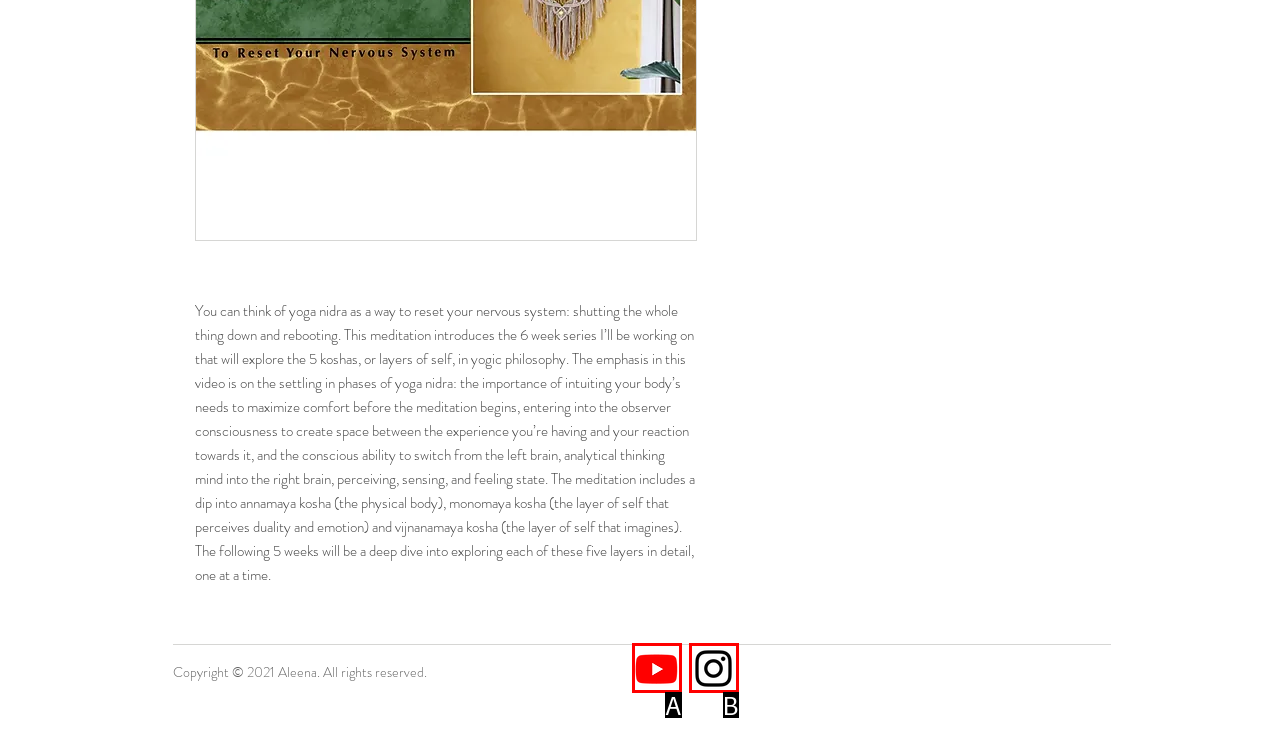Find the option that aligns with: aria-label="Instagram"
Provide the letter of the corresponding option.

B